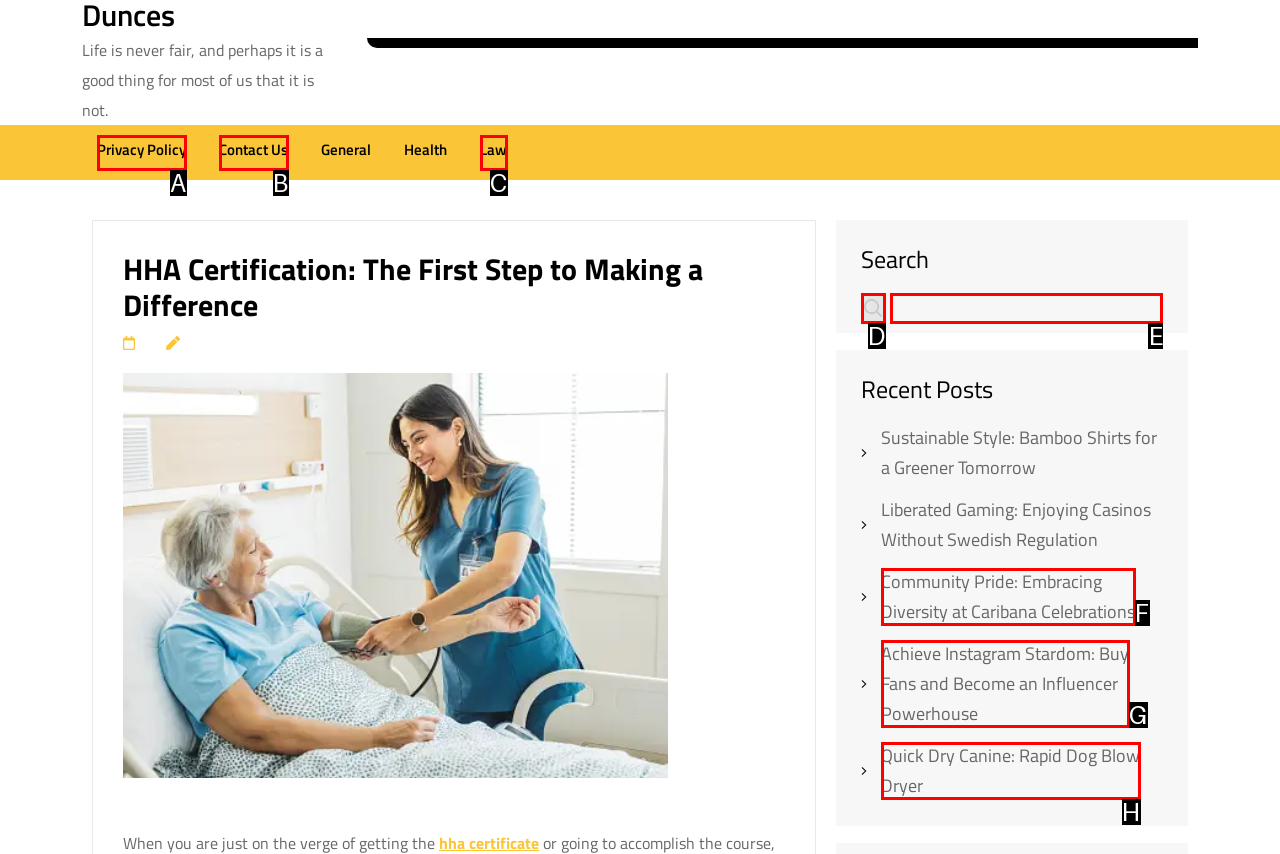From the given choices, determine which HTML element aligns with the description: parent_node: Search name="s" Respond with the letter of the appropriate option.

E